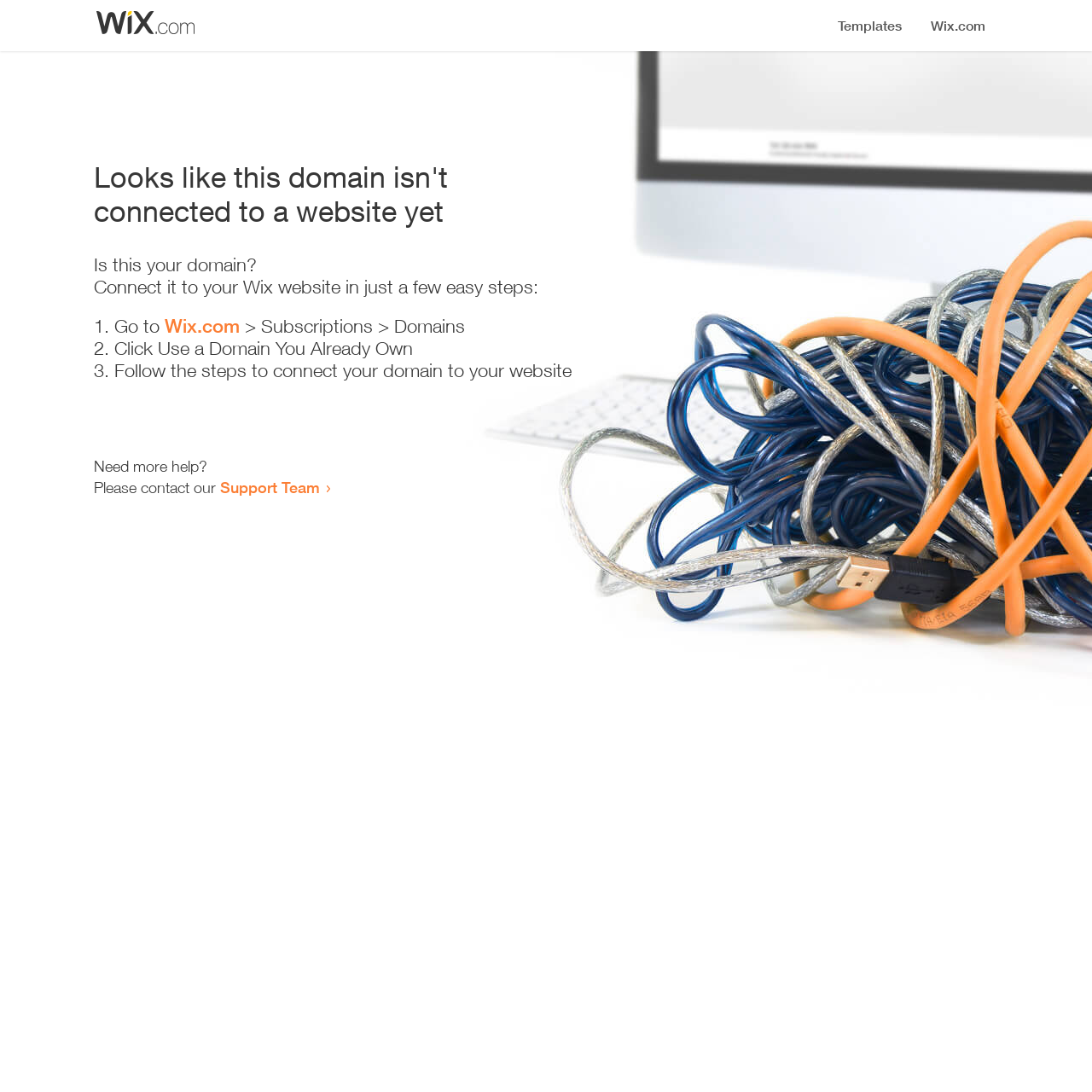What is the current status of the domain?
Give a detailed explanation using the information visible in the image.

Based on the heading 'Looks like this domain isn't connected to a website yet', it is clear that the domain is not currently connected to a website.